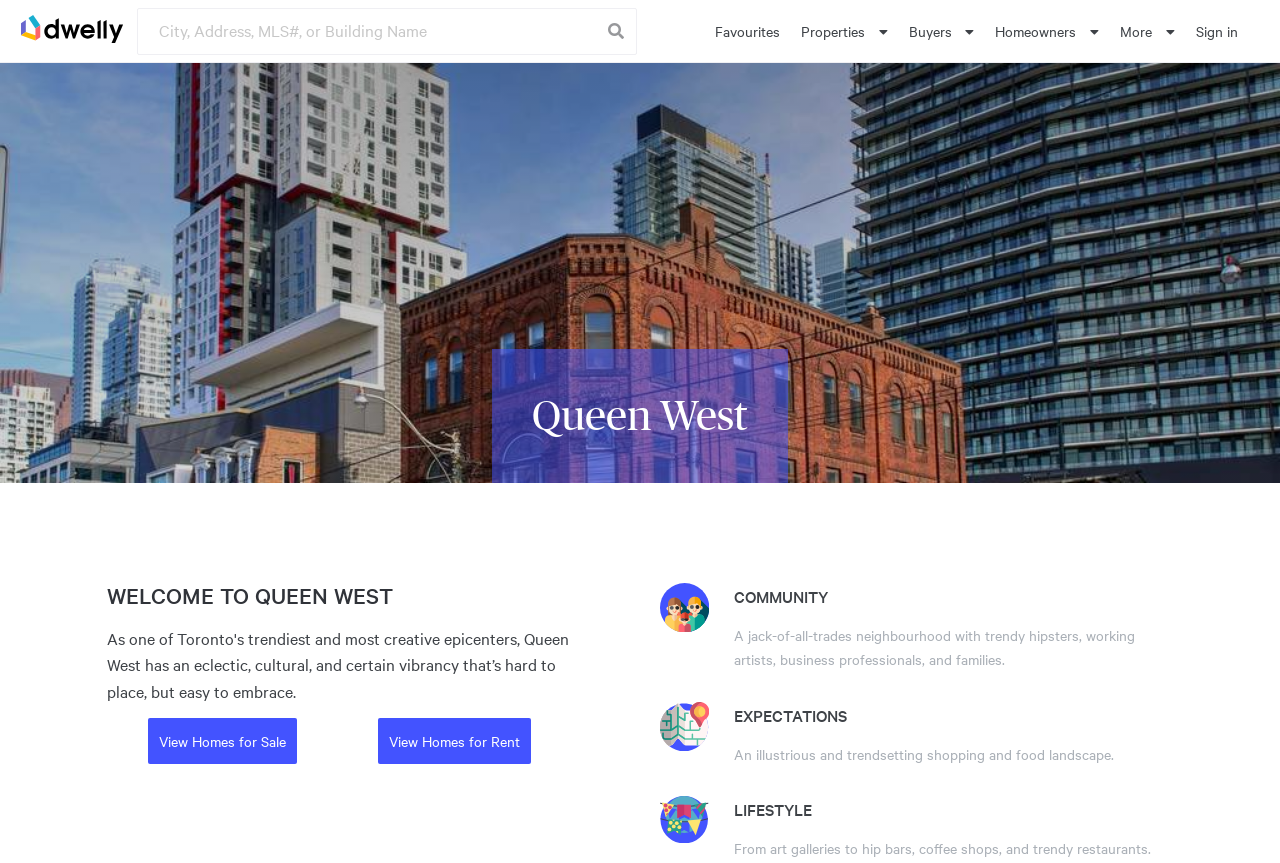Can you look at the image and give a comprehensive answer to the question:
What is the main feature of the shopping and food landscape in Queen West?

The description 'An illustrious and trendsetting shopping and food landscape' implies that the main feature of the shopping and food landscape in Queen West is that it is illustrious and trendsetting.